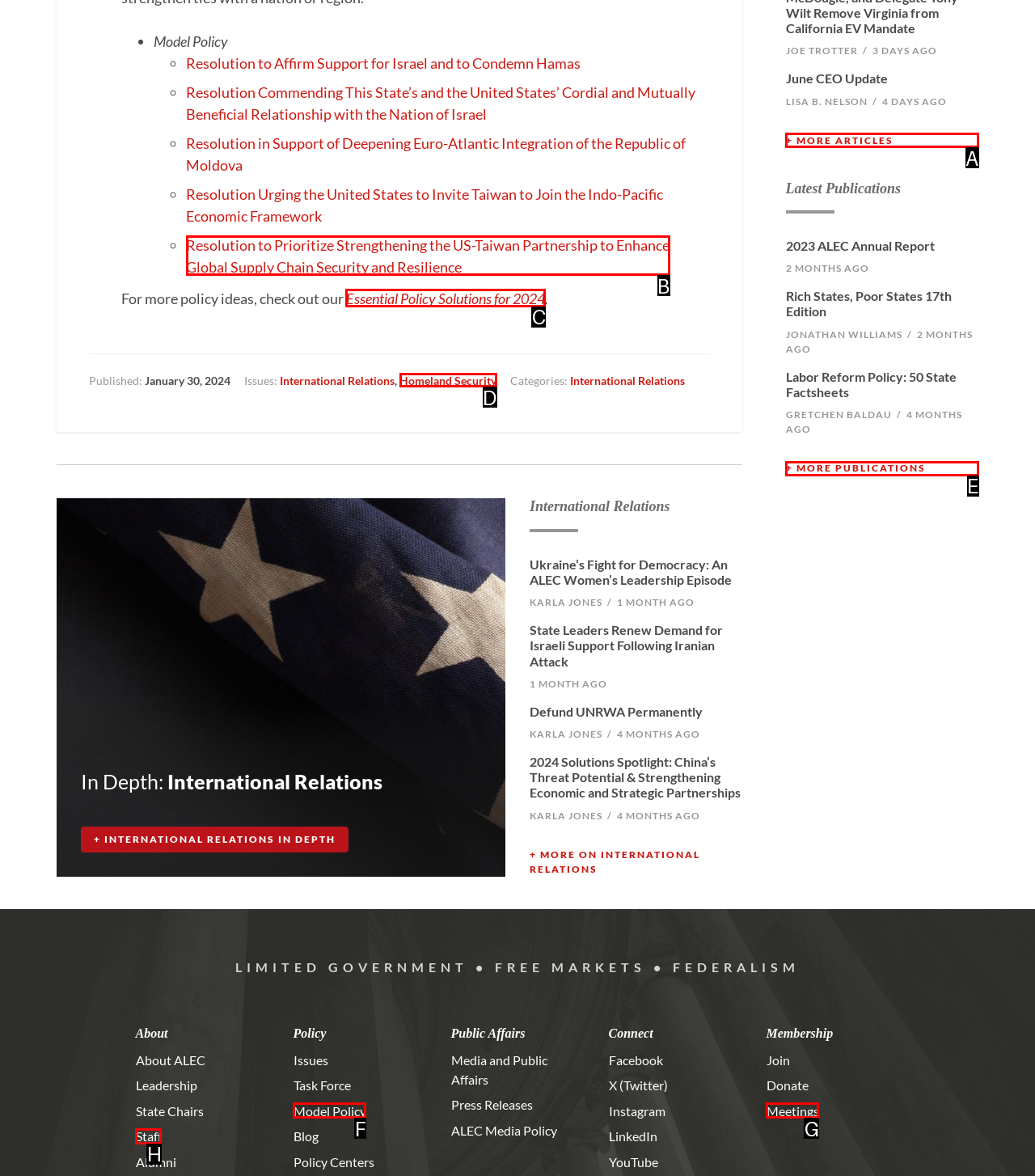Tell me the correct option to click for this task: Check out 'Essential Policy Solutions for 2024'
Write down the option's letter from the given choices.

C